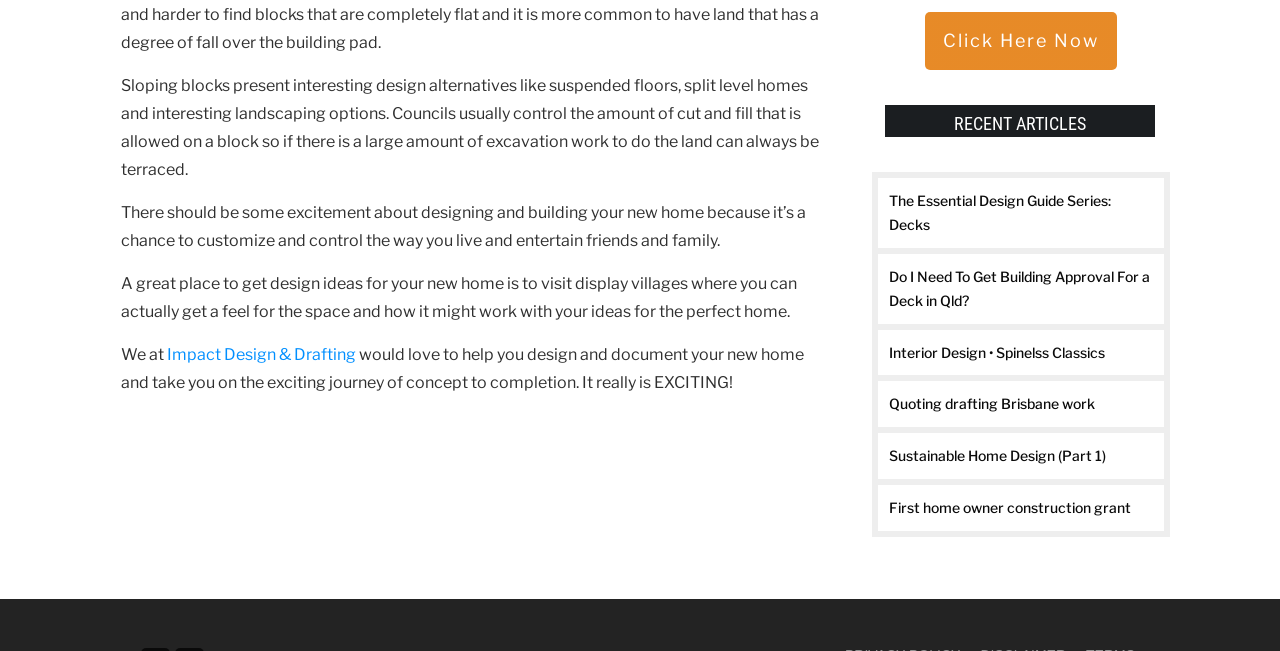Locate the UI element described by Quoting drafting Brisbane work in the provided webpage screenshot. Return the bounding box coordinates in the format (top-left x, top-left y, bottom-right x, bottom-right y), ensuring all values are between 0 and 1.

[0.695, 0.607, 0.855, 0.634]